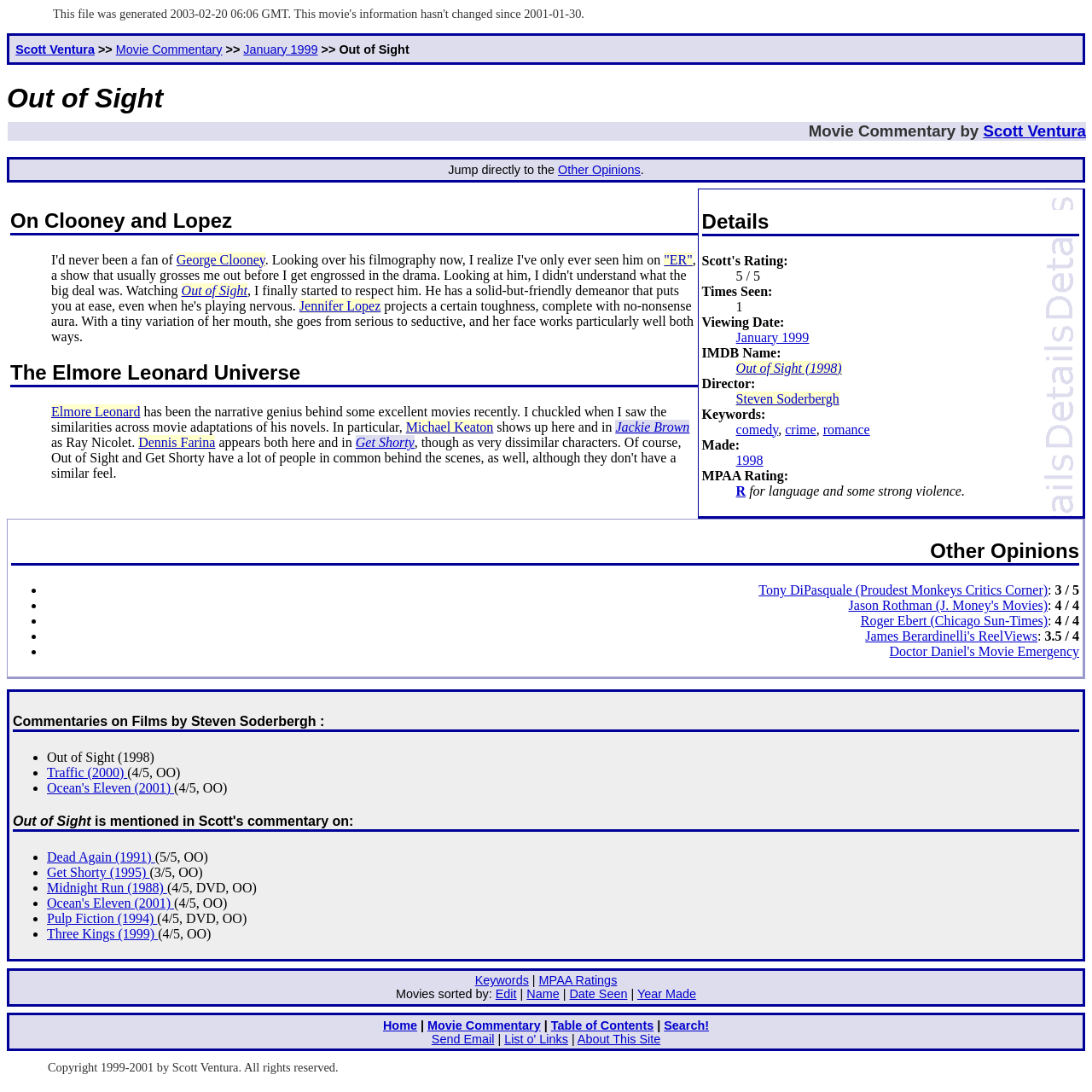Locate the bounding box coordinates of the element that should be clicked to execute the following instruction: "Check out other opinions from Tony DiPasquale".

[0.695, 0.534, 0.959, 0.547]